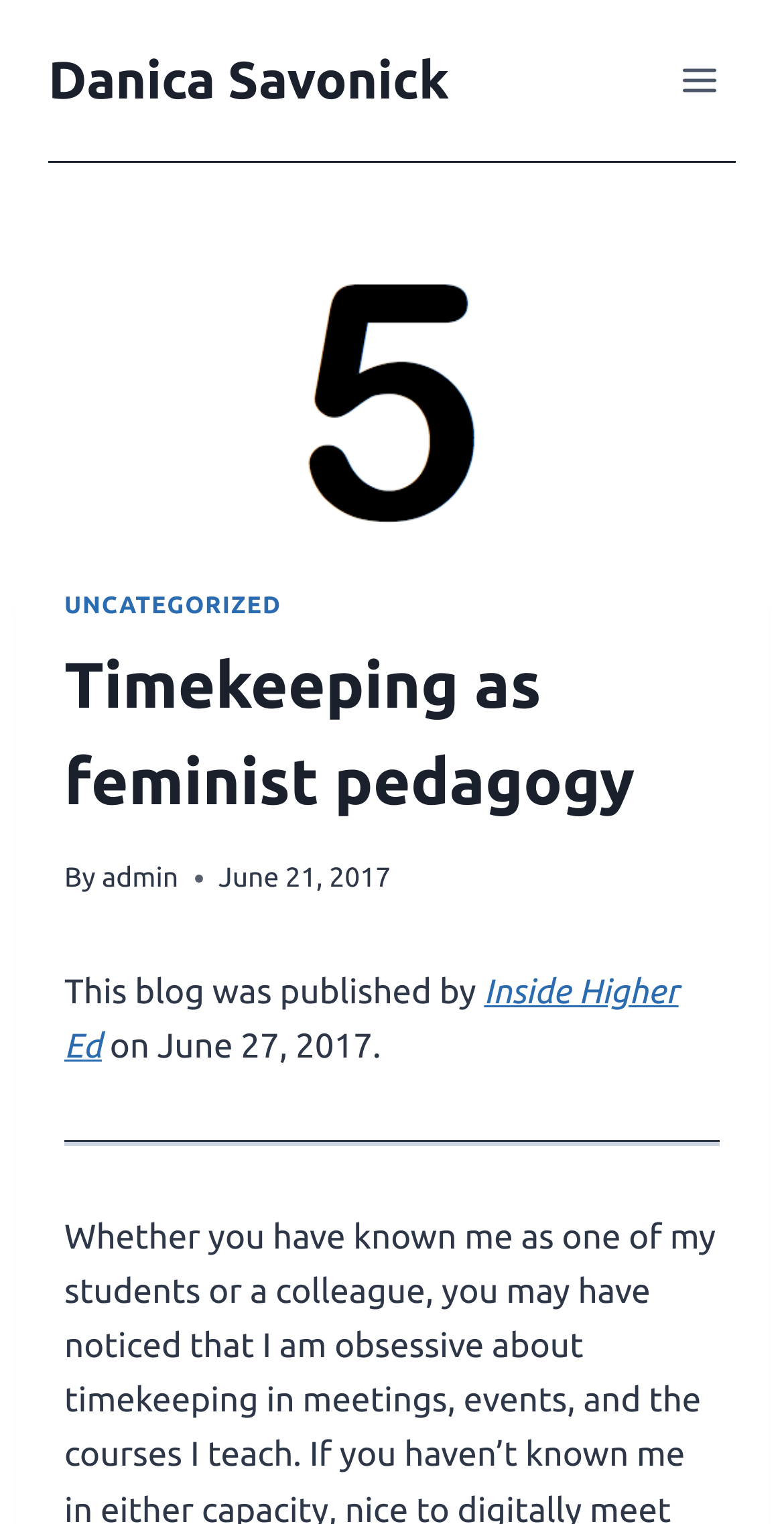Using the given description, provide the bounding box coordinates formatted as (top-left x, top-left y, bottom-right x, bottom-right y), with all values being floating point numbers between 0 and 1. Description: Inside Higher Ed

[0.082, 0.639, 0.866, 0.7]